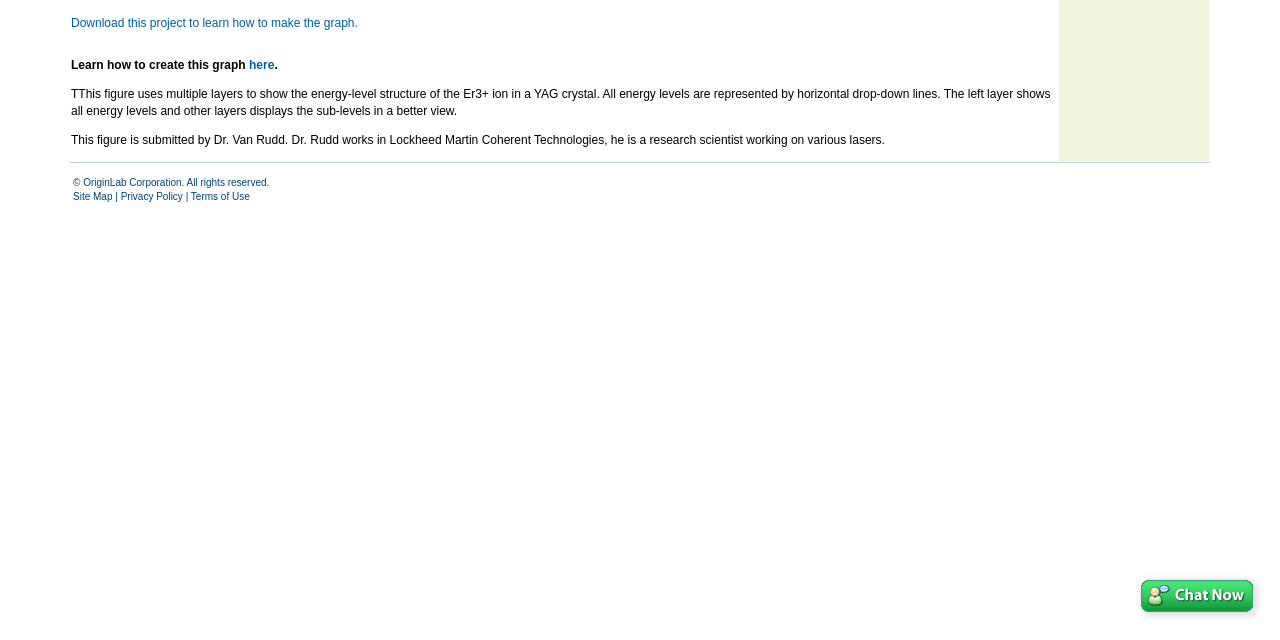Using the provided element description: "Privacy Policy", determine the bounding box coordinates of the corresponding UI element in the screenshot.

[0.094, 0.299, 0.143, 0.316]